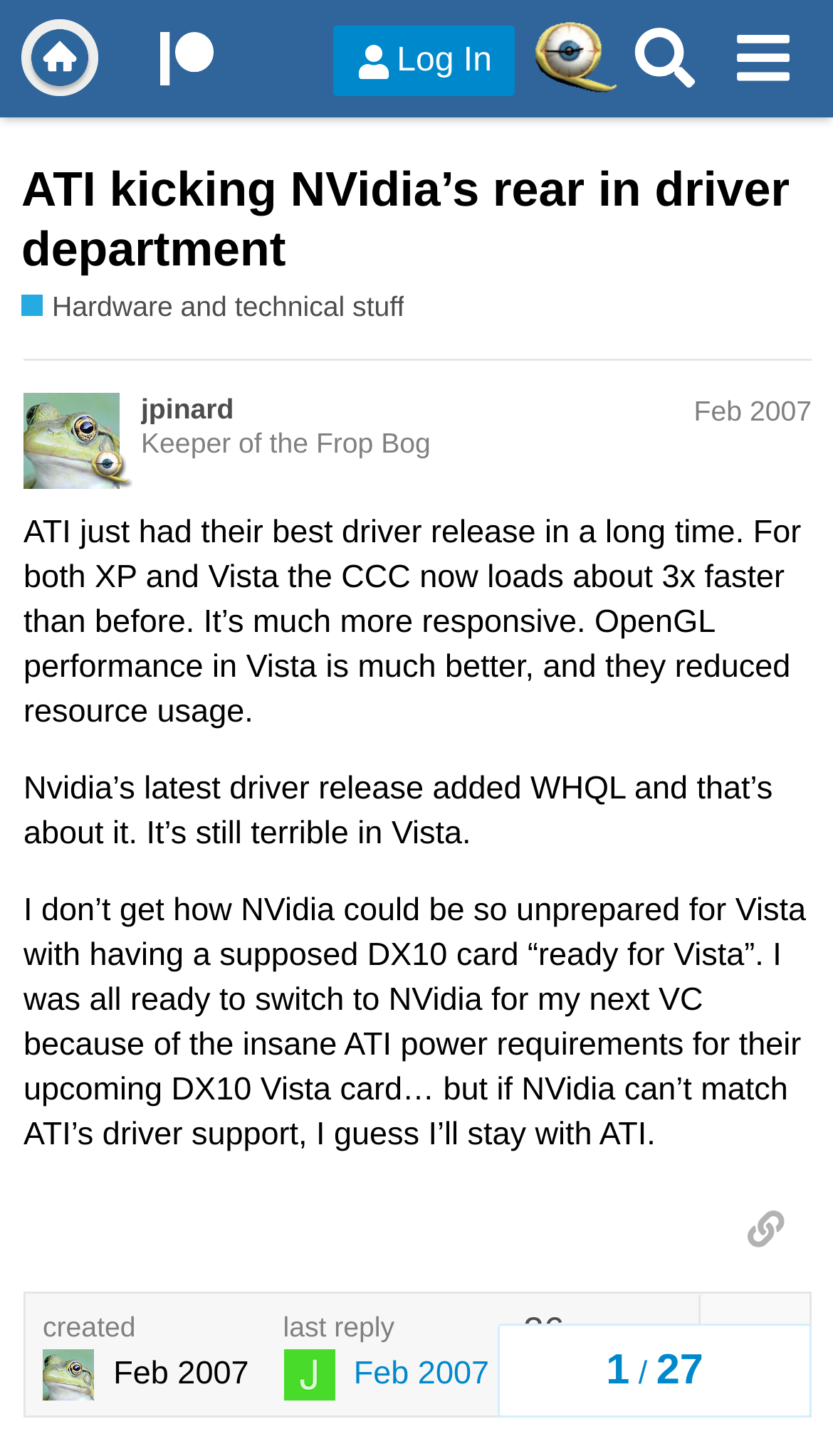Can you identify the bounding box coordinates of the clickable region needed to carry out this instruction: 'Log in to the forum'? The coordinates should be four float numbers within the range of 0 to 1, stated as [left, top, right, bottom].

[0.399, 0.018, 0.619, 0.067]